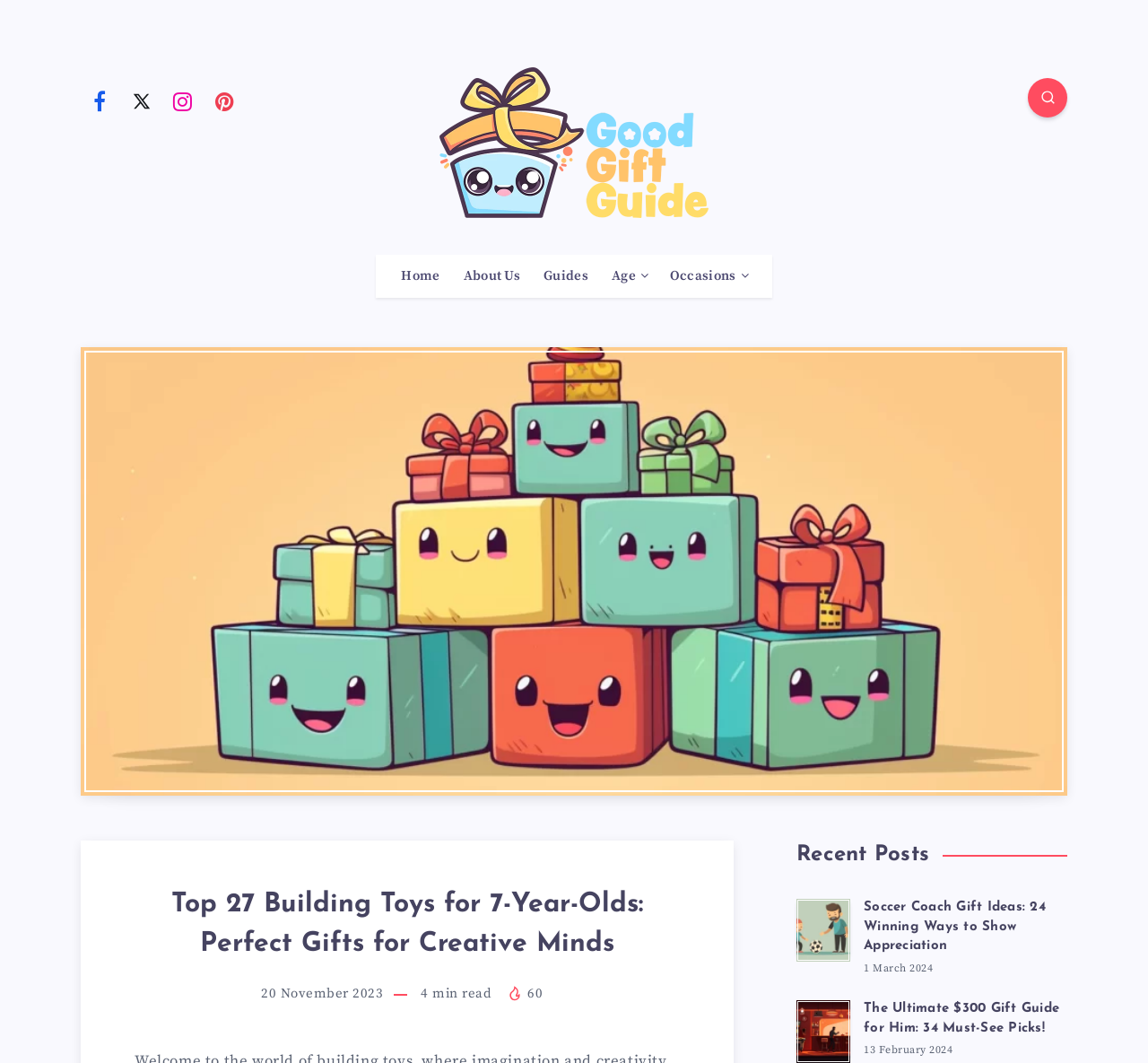What is the purpose of the 'Search' link?
Please interpret the details in the image and answer the question thoroughly.

I found a link element with the text 'Search'. Based on the common functionality of search links on websites, I infer that this link is intended to allow users to search the website for specific content.